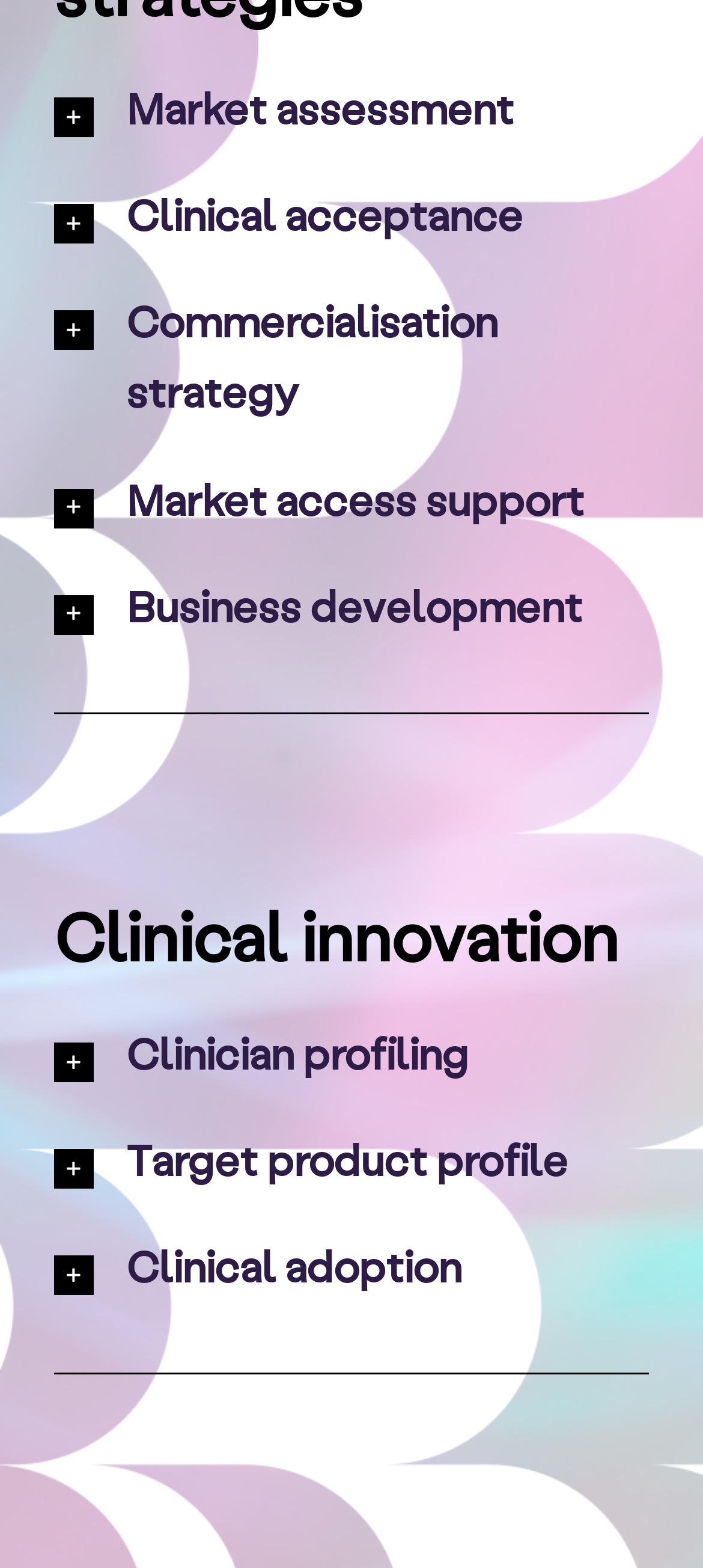Provide a brief response in the form of a single word or phrase:
Is 'Clinician profiling' a subsection of 'Clinical innovation'?

No